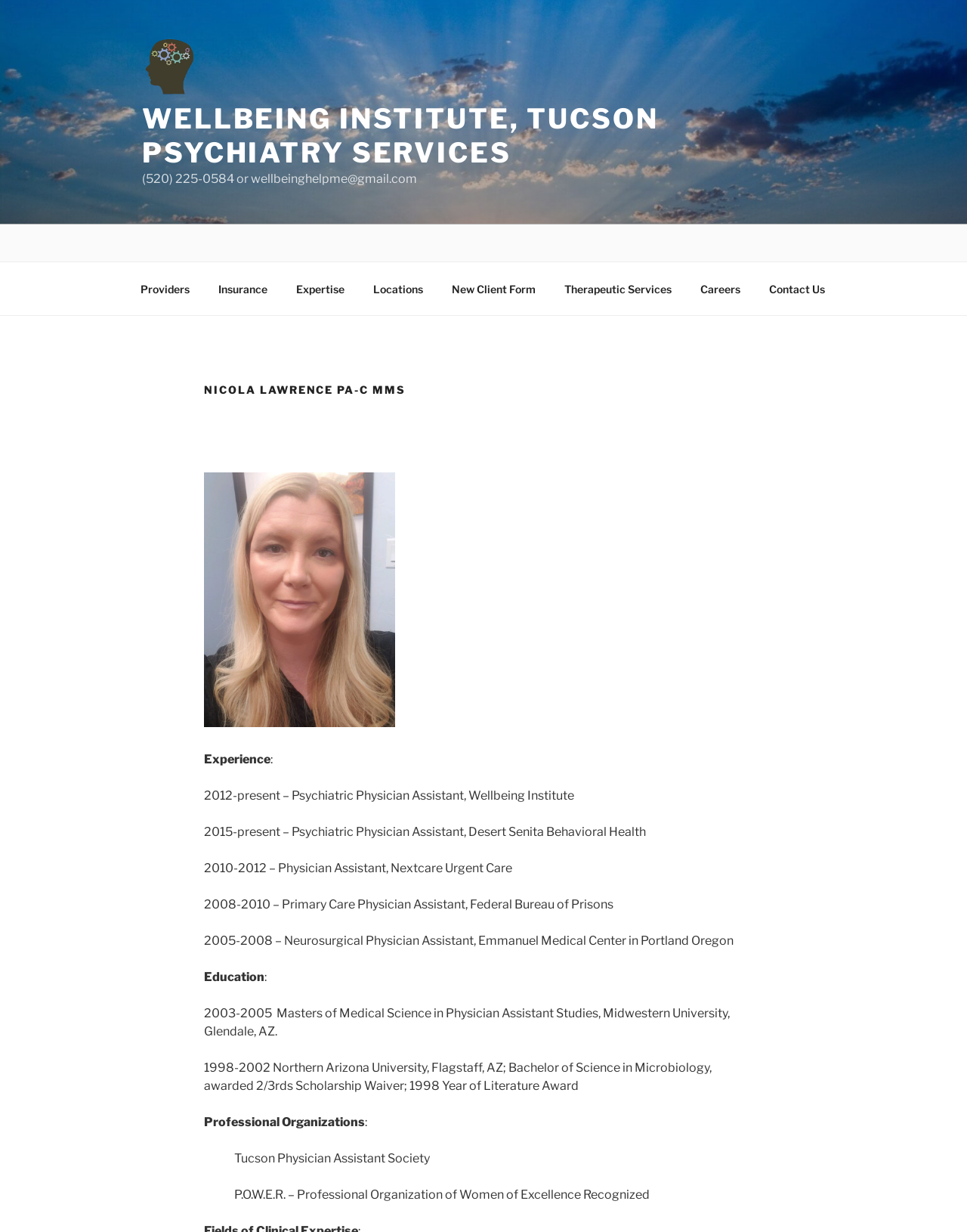Generate a thorough caption that explains the contents of the webpage.

This webpage is about Nicola Lawrence, a Psychiatric Physician Assistant at the Wellbeing Institute in Tucson, Arizona. At the top of the page, there is a logo of the Wellbeing Institute, accompanied by a link to the institute's website. Below the logo, there is a navigation menu with links to various sections of the website, including "Providers", "Insurance", "Expertise", "Locations", "New Client Form", "Therapeutic Services", "Careers", and "Contact Us".

On the left side of the page, there is a header section with Nicola Lawrence's name and title, followed by a figure. Below the header, there is a section detailing Nicola's experience, including her work history and education. The experience section is divided into several paragraphs, each describing her work experience and education in reverse chronological order.

To the right of the experience section, there are several sections listing Nicola's professional organizations, fields of clinical expertise, and other relevant information. The page has a clean and organized layout, making it easy to navigate and find the desired information.